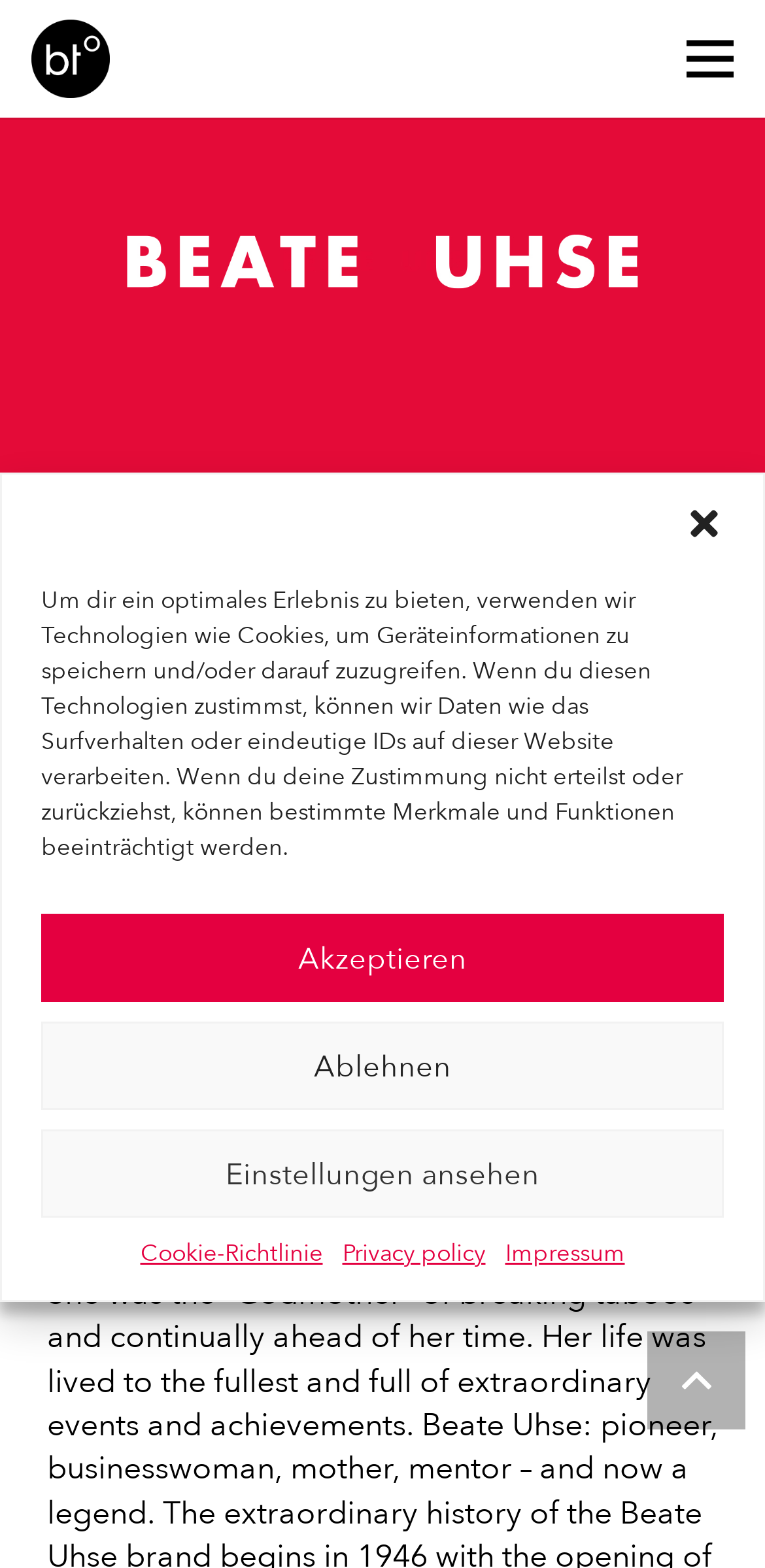Specify the bounding box coordinates for the region that must be clicked to perform the given instruction: "View the brand repositioning strategy".

[0.069, 0.379, 0.931, 0.647]